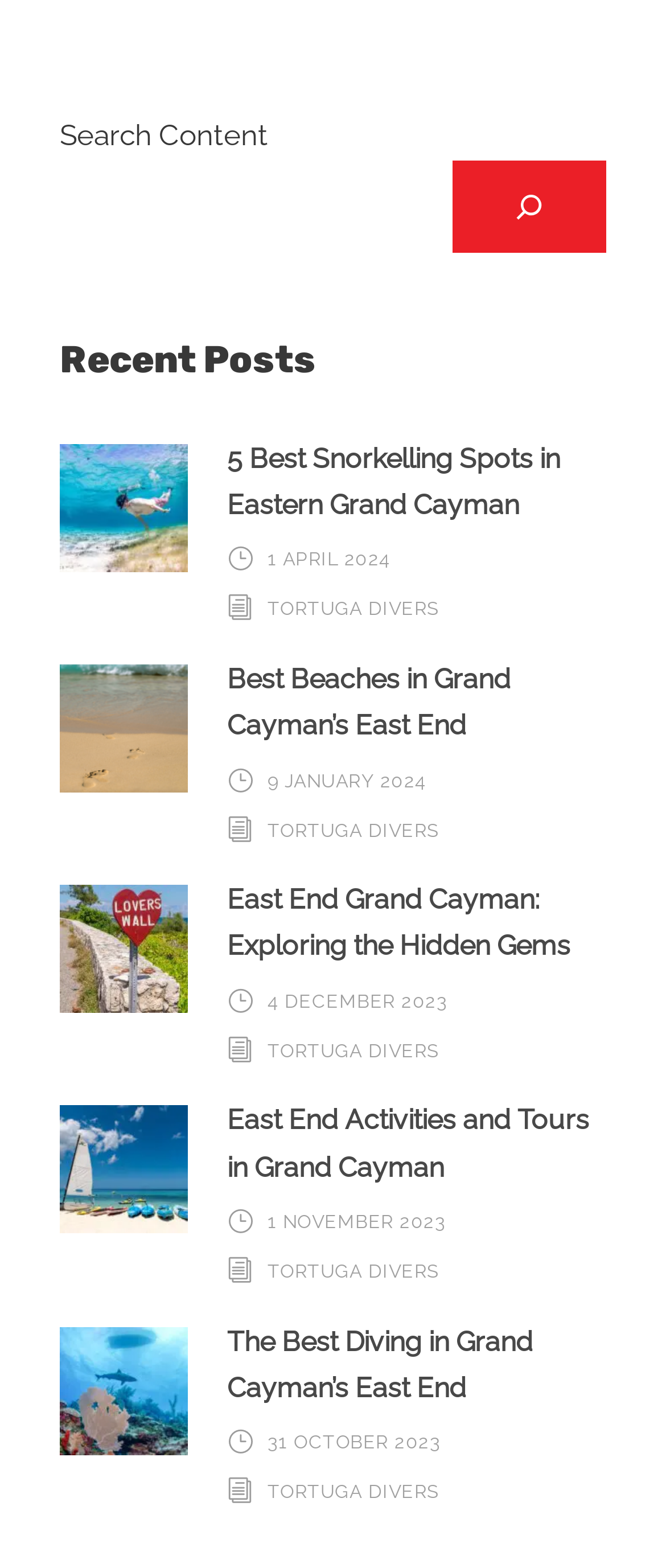Based on the visual content of the image, answer the question thoroughly: What is the purpose of the top-right button?

The top-right button has a bounding box coordinate of [0.679, 0.102, 0.91, 0.161] and contains an image with no OCR text. The button is likely used for searching, as it is placed next to a search box with the label 'Search Content'.